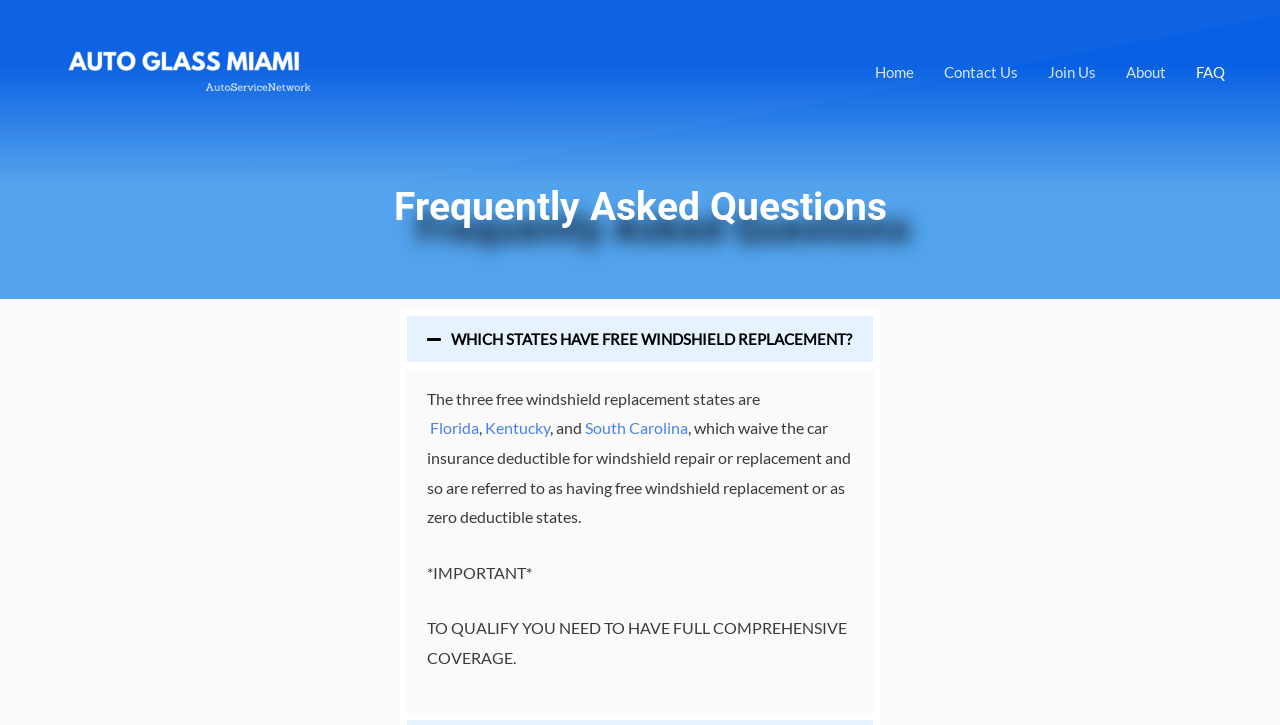Determine the bounding box coordinates for the area that should be clicked to carry out the following instruction: "click on the 'Home' link".

[0.672, 0.081, 0.726, 0.12]